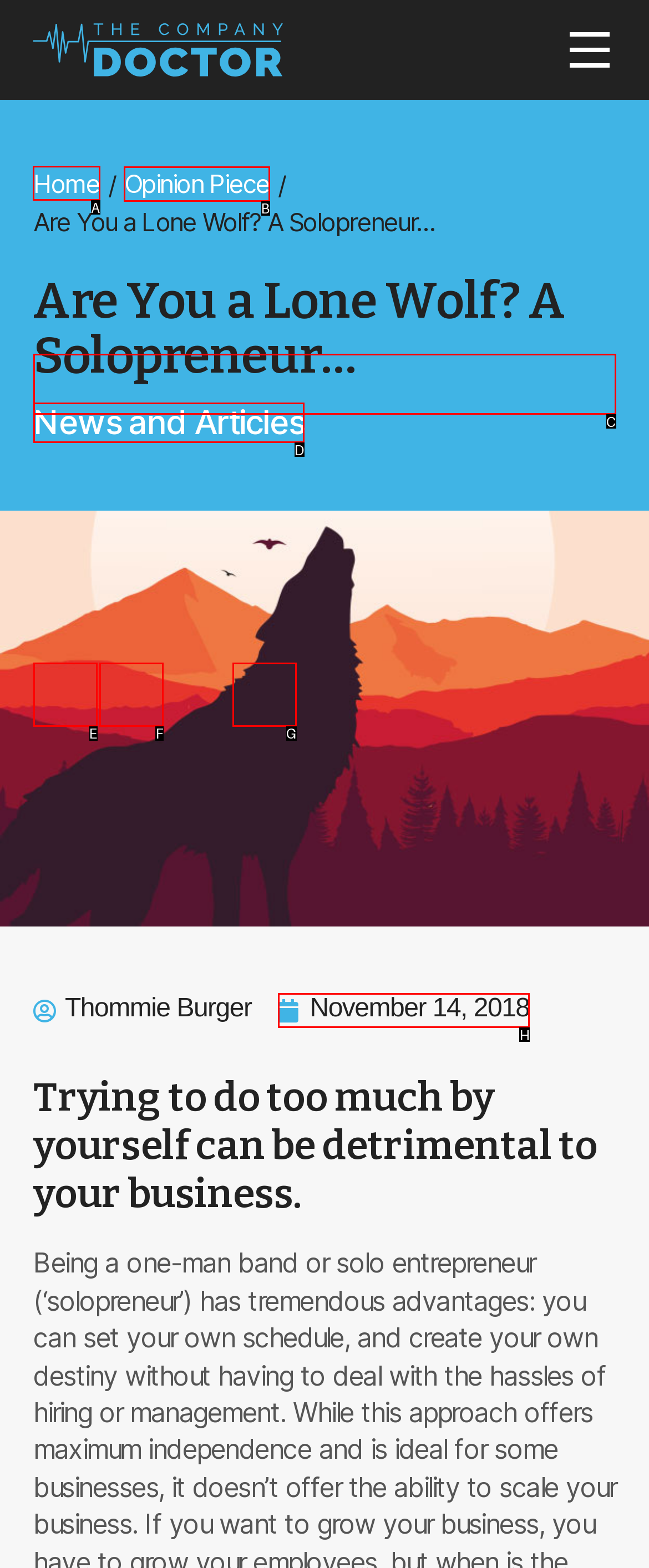Tell me which option I should click to complete the following task: go to home page Answer with the option's letter from the given choices directly.

A